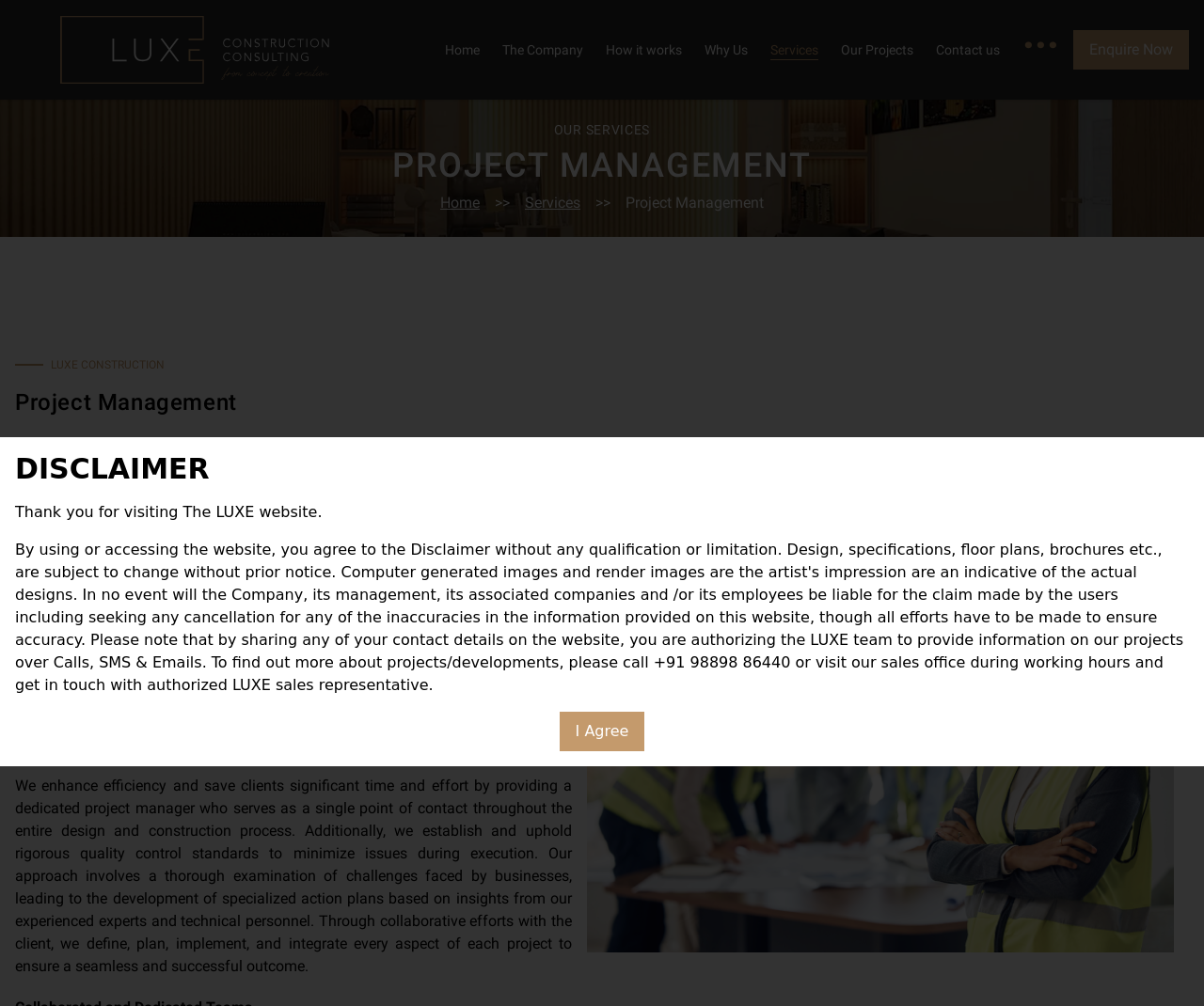Specify the bounding box coordinates of the element's area that should be clicked to execute the given instruction: "Click the 'Services' button". The coordinates should be four float numbers between 0 and 1, i.e., [left, top, right, bottom].

[0.639, 0.04, 0.679, 0.058]